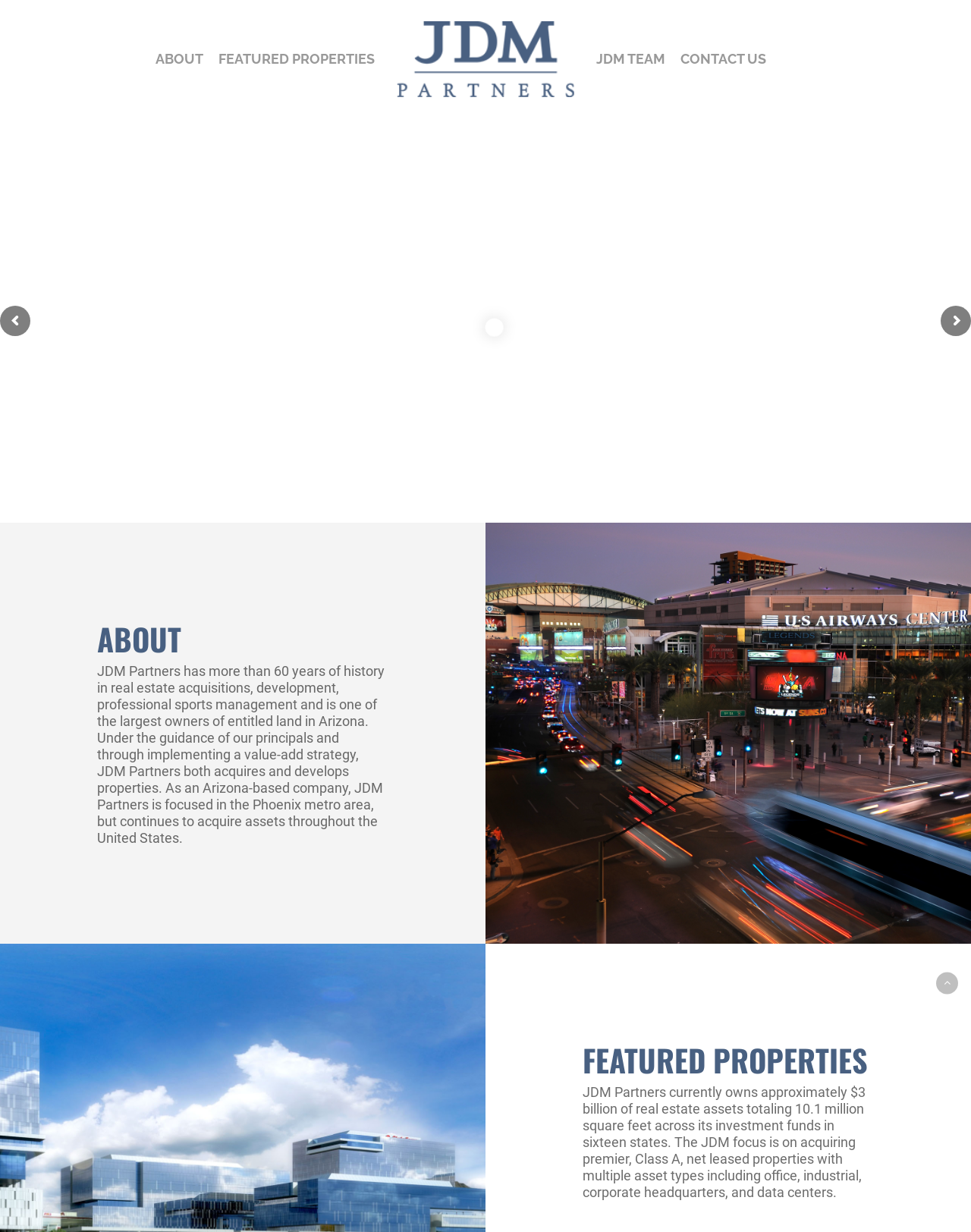Provide a brief response using a word or short phrase to this question:
What is the purpose of the 'Back to top' link?

To scroll back to the top